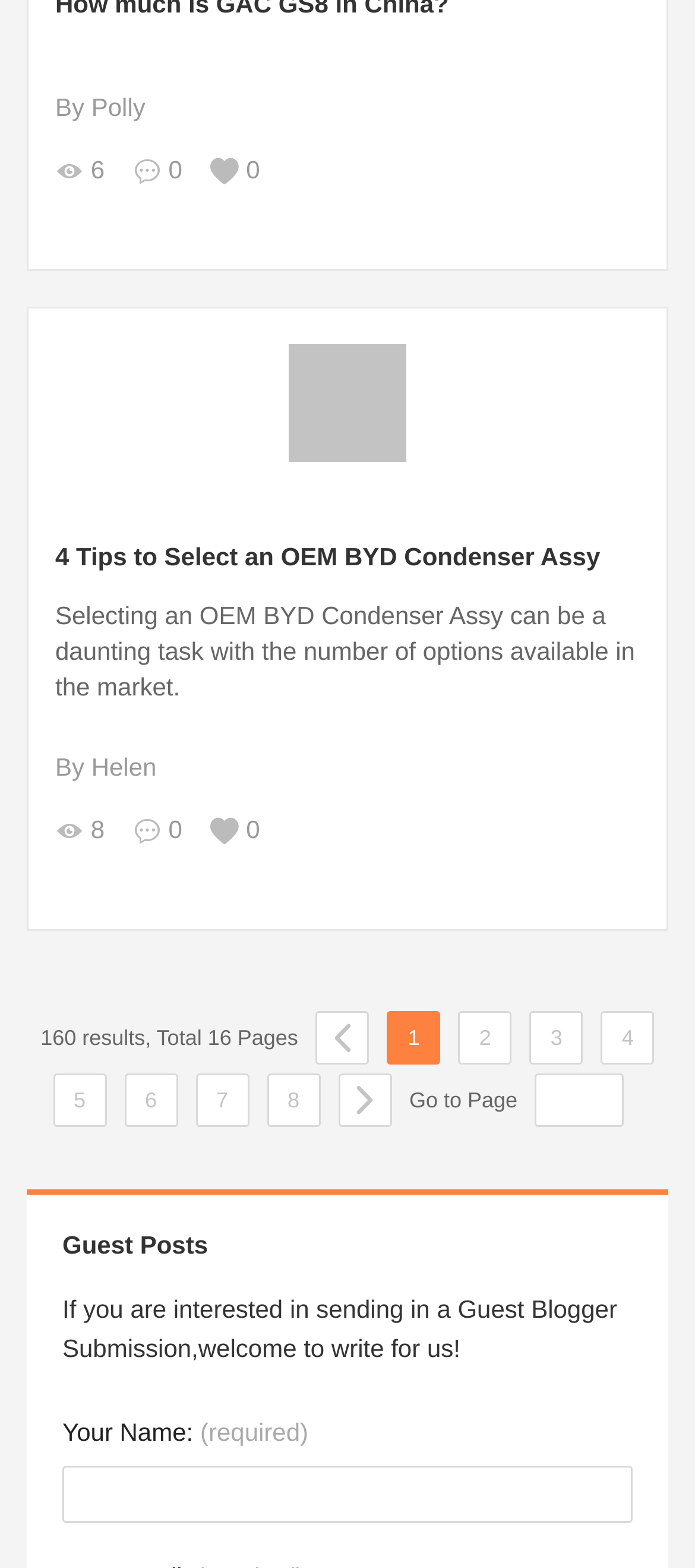How many results are shown on this page?
Using the details shown in the screenshot, provide a comprehensive answer to the question.

The StaticText element with the text '160 results, Total 16 Pages' indicates that there are 160 results shown on this page.